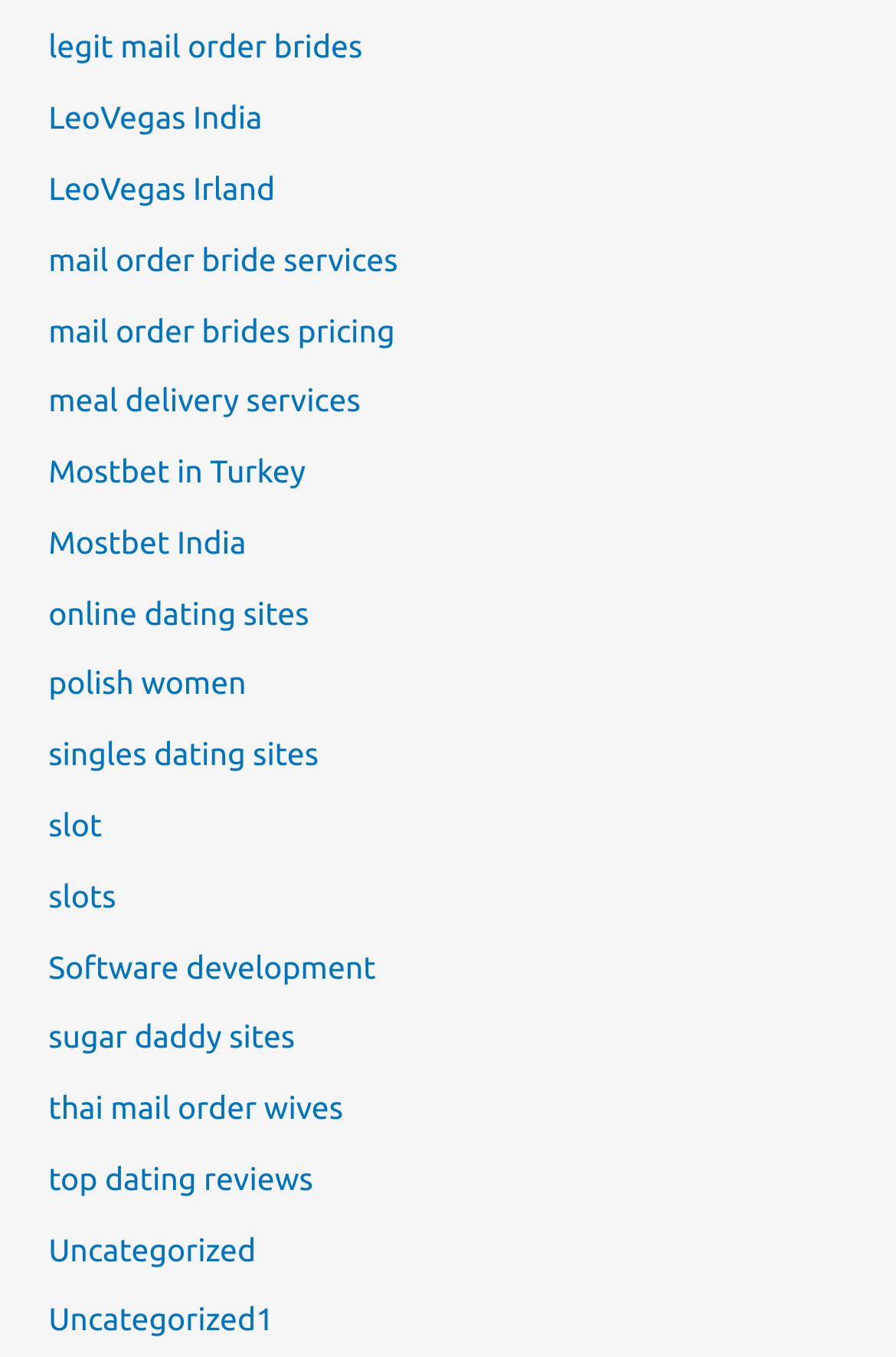Please determine the bounding box coordinates, formatted as (top-left x, top-left y, bottom-right x, bottom-right y), with all values as floating point numbers between 0 and 1. Identify the bounding box of the region described as: slot

[0.054, 0.594, 0.114, 0.621]